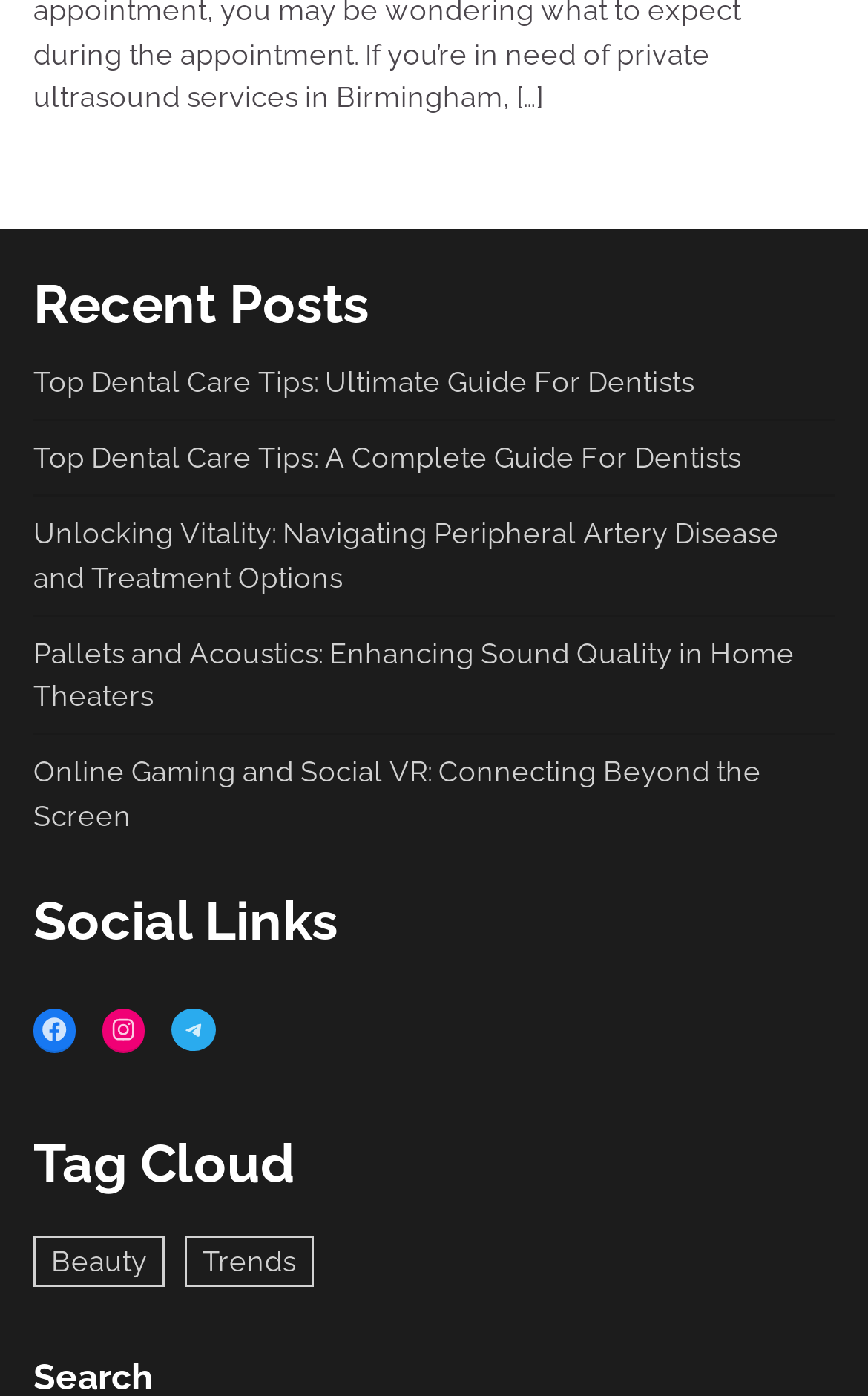Please identify the bounding box coordinates for the region that you need to click to follow this instruction: "Read the article about dental care tips".

[0.038, 0.261, 0.8, 0.285]